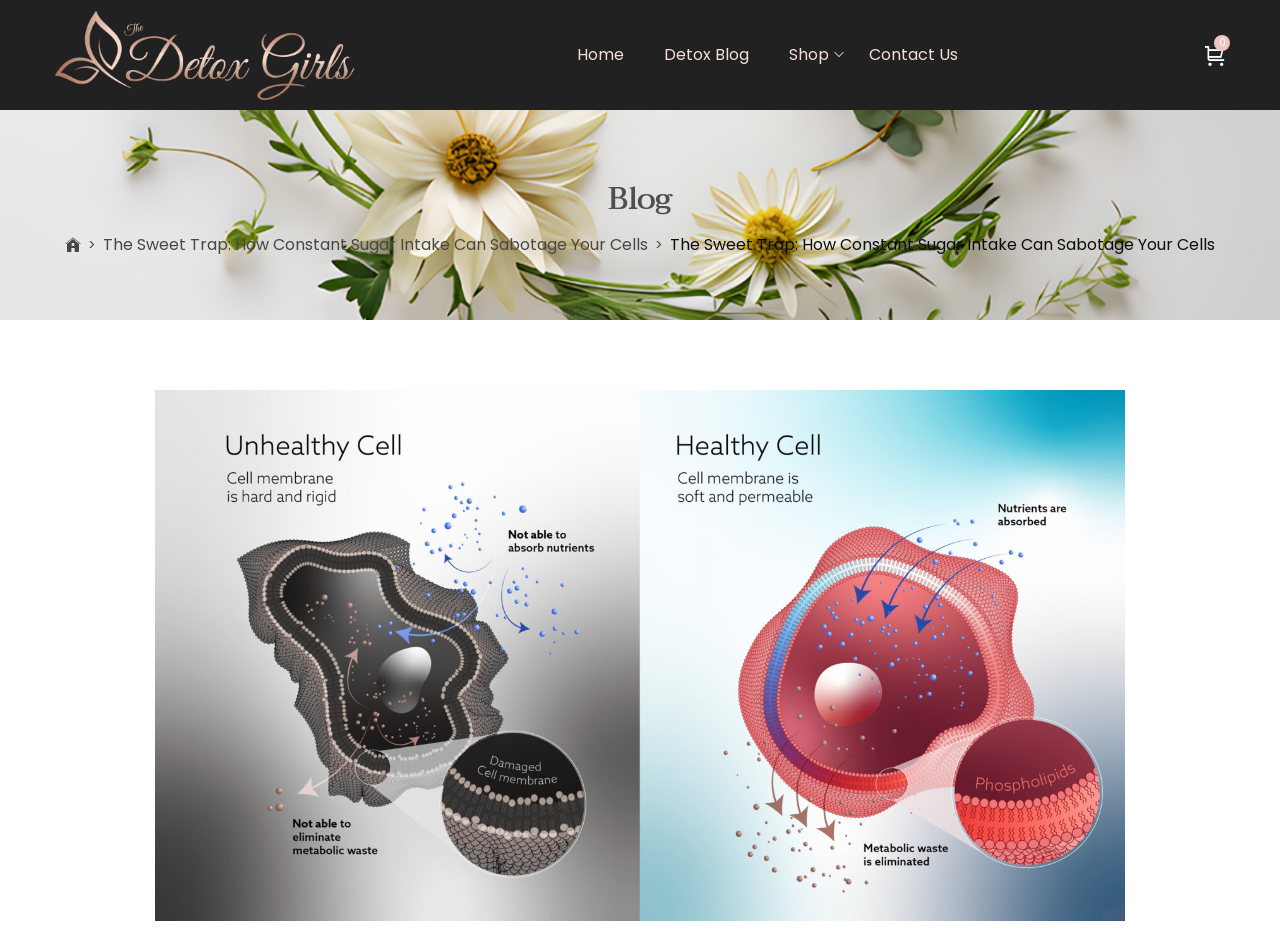Can you find the bounding box coordinates for the element to click on to achieve the instruction: "explore the shop"?

[0.601, 0.043, 0.663, 0.074]